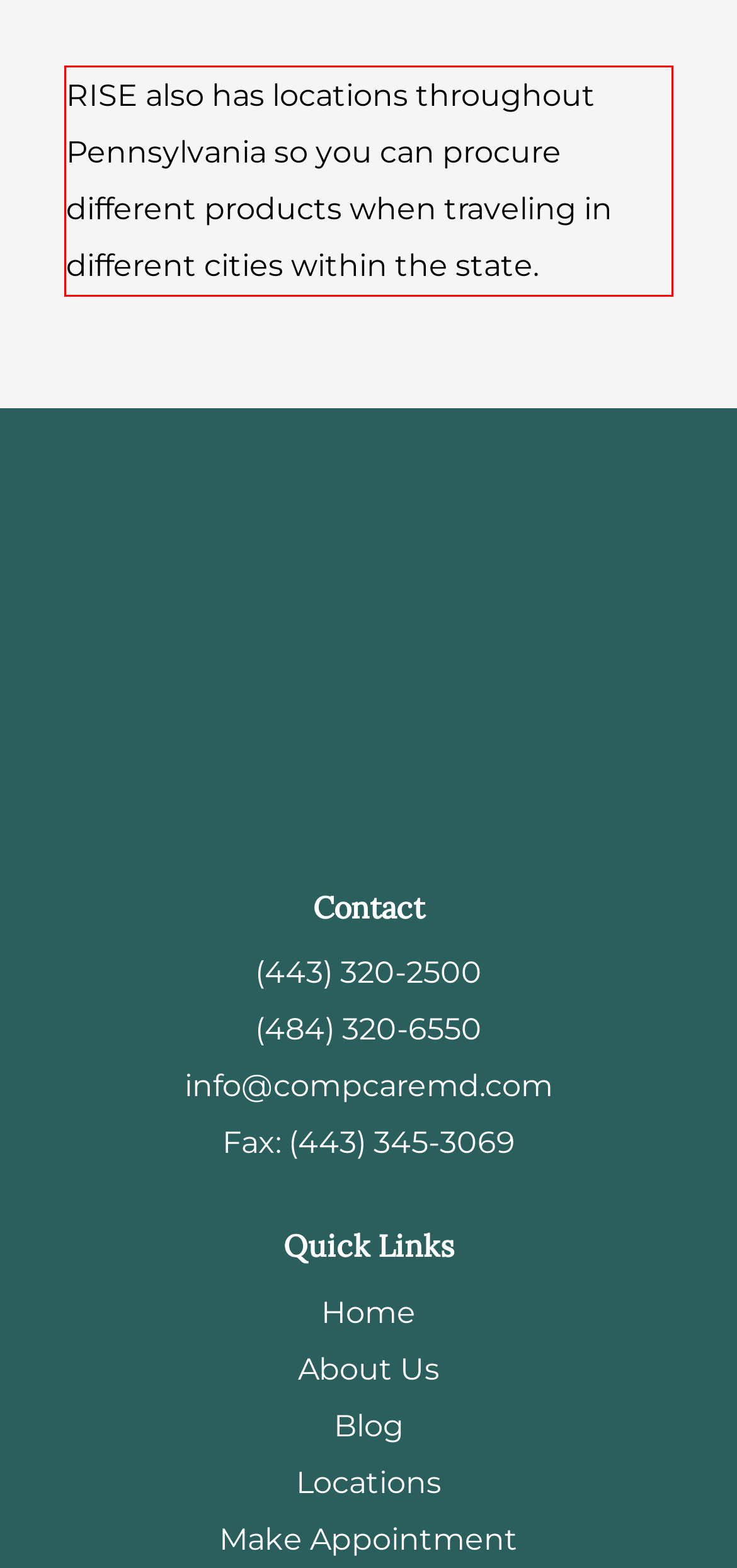You are provided with a screenshot of a webpage featuring a red rectangle bounding box. Extract the text content within this red bounding box using OCR.

RISE also has locations throughout Pennsylvania so you can procure different products when traveling in different cities within the state.